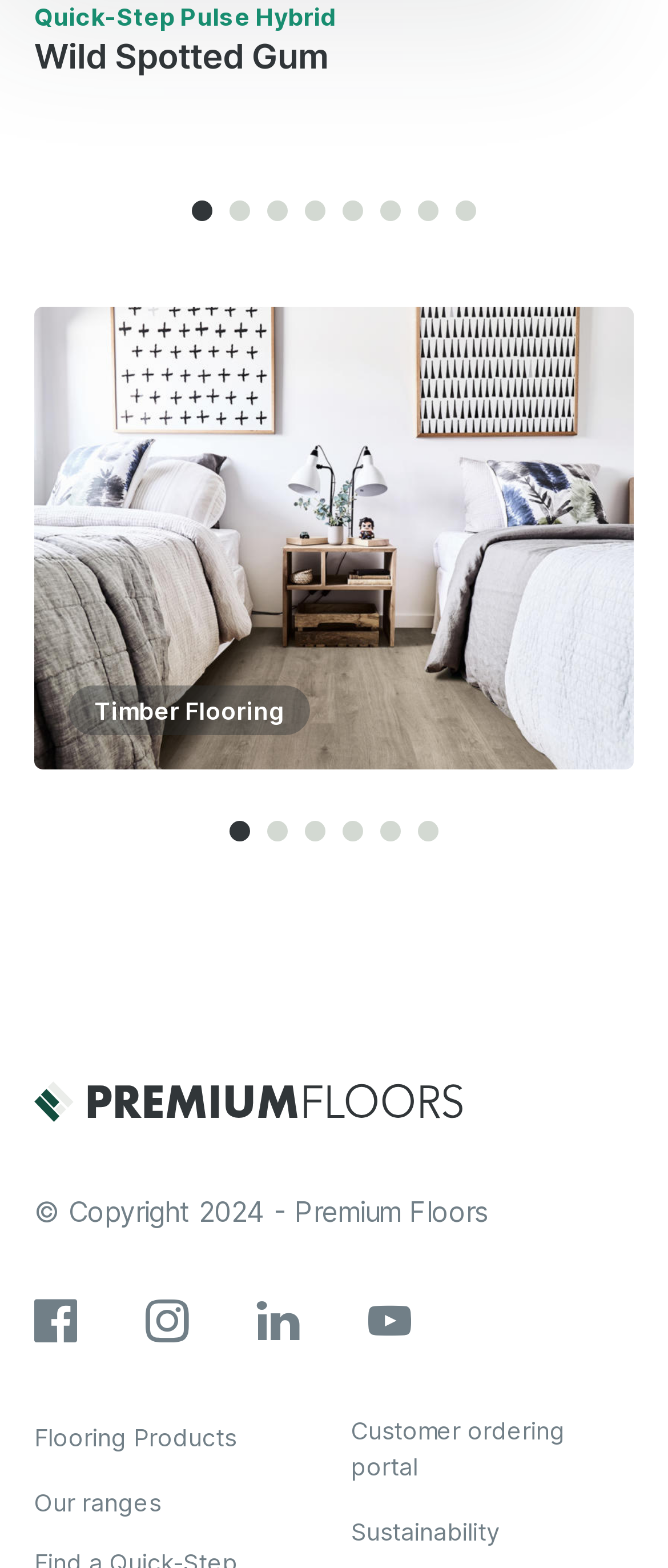What is the image on the webpage?
Respond to the question with a well-detailed and thorough answer.

The image on the webpage appears to be a picture of a bedroom with a wooden floor. This can be inferred from the presence of a figure element with an image of a bedroom, which is likely used to showcase a flooring product in a real-world setting.